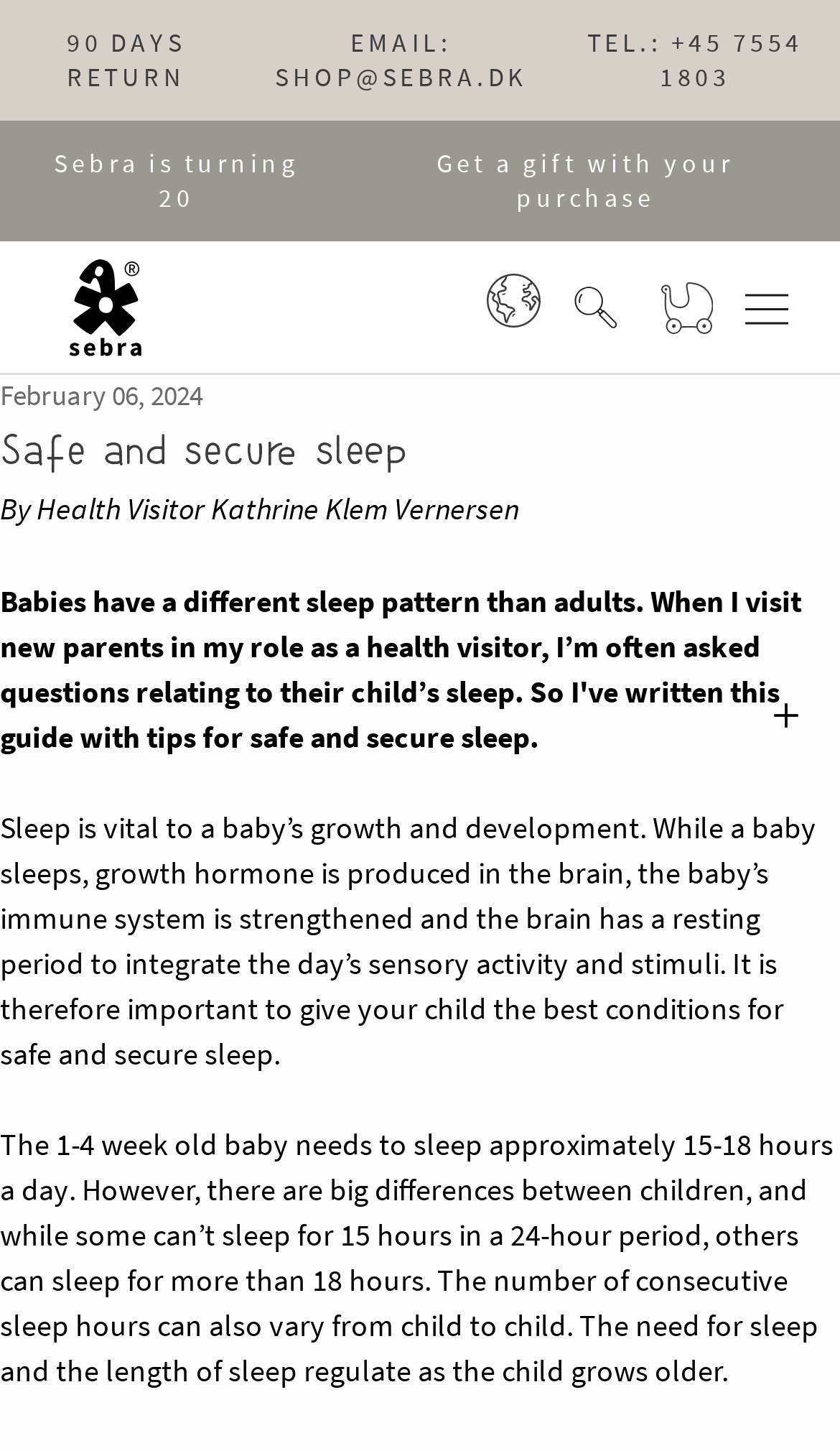What is the purpose of sleep for a baby?
Answer the question with a single word or phrase, referring to the image.

growth and development